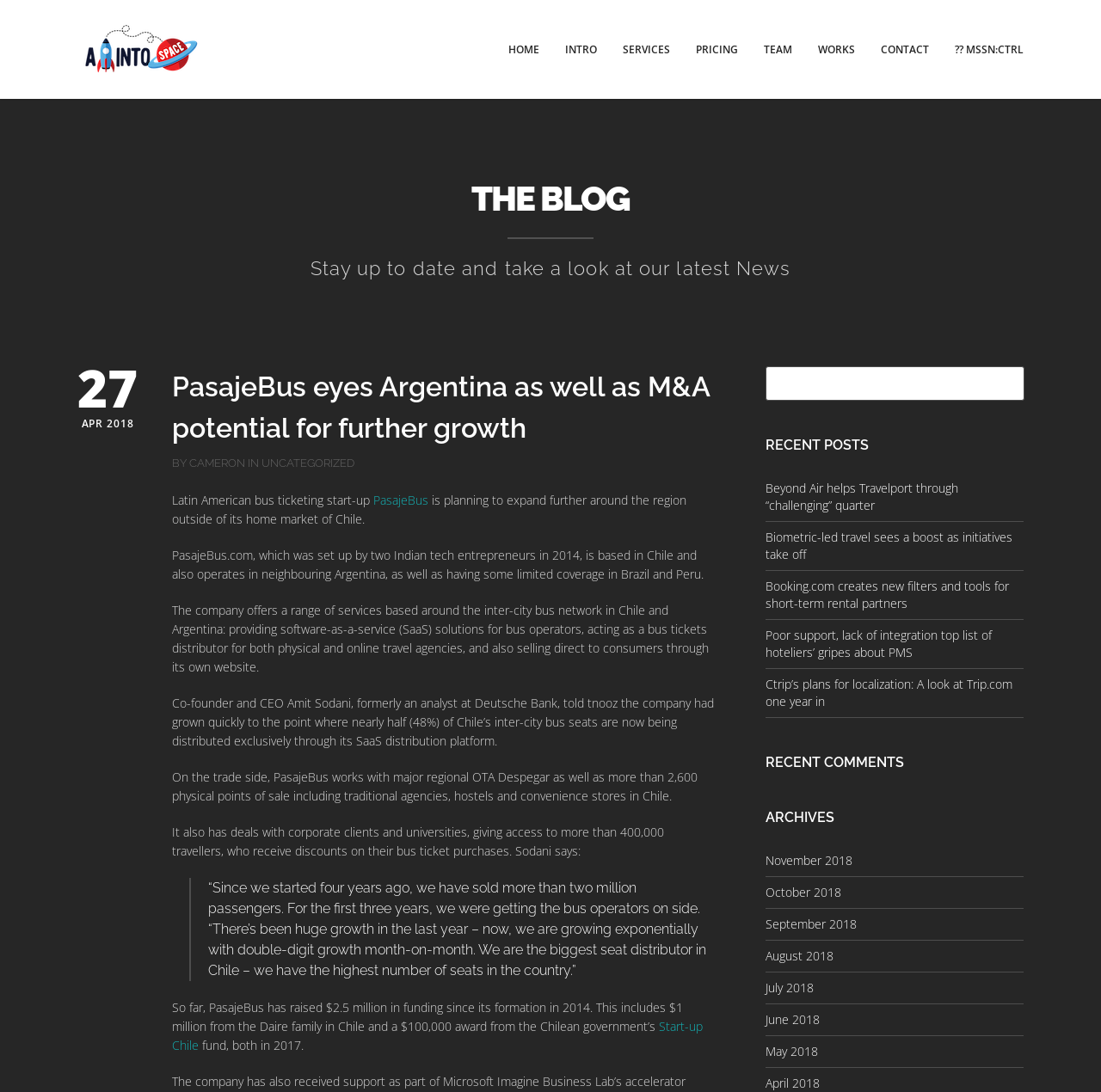Identify the bounding box coordinates for the element that needs to be clicked to fulfill this instruction: "Click the HOME link". Provide the coordinates in the format of four float numbers between 0 and 1: [left, top, right, bottom].

[0.462, 0.0, 0.49, 0.091]